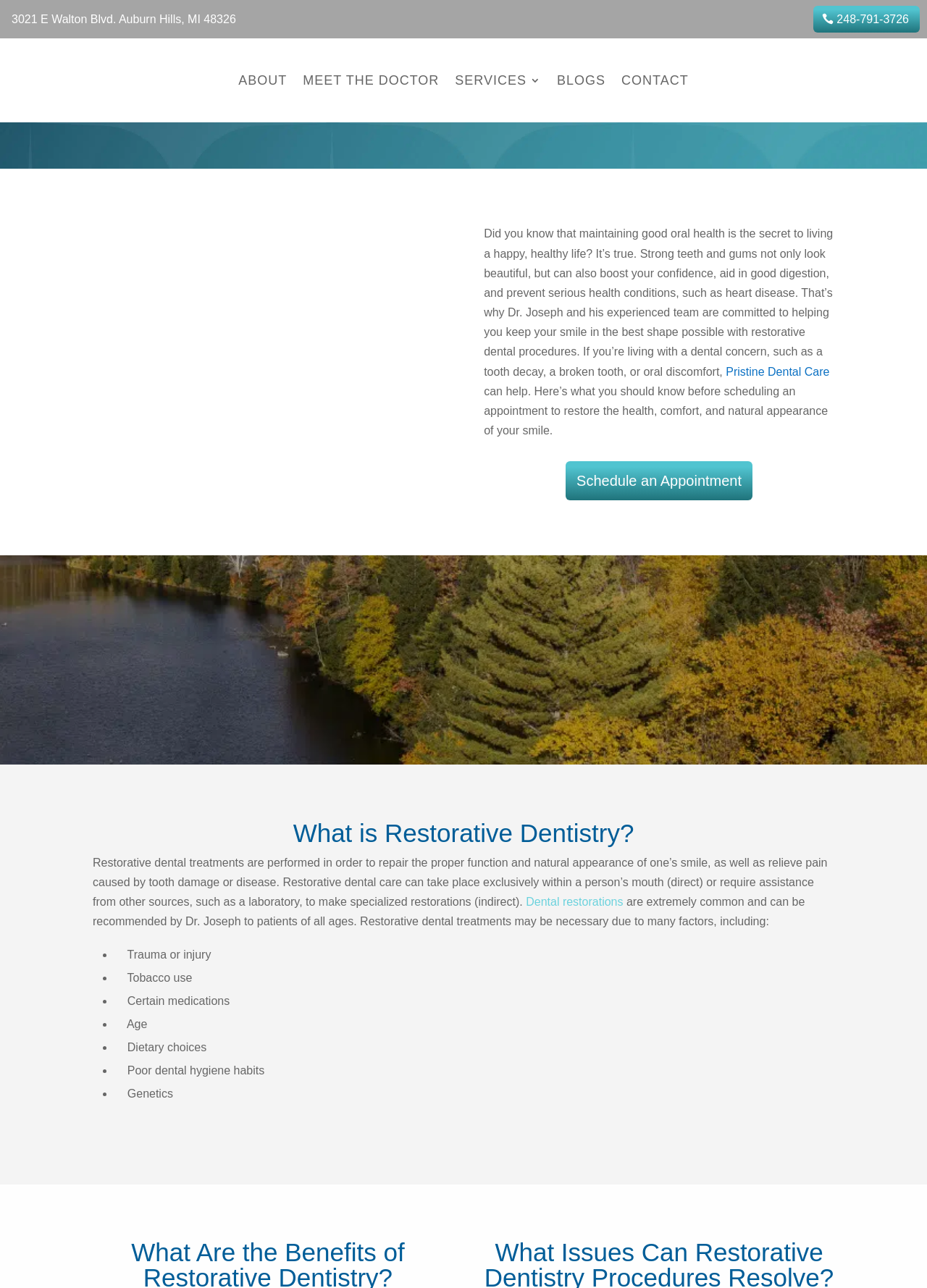Locate the bounding box coordinates of the clickable element to fulfill the following instruction: "Learn more about 'Dental restorations'". Provide the coordinates as four float numbers between 0 and 1 in the format [left, top, right, bottom].

[0.567, 0.695, 0.672, 0.705]